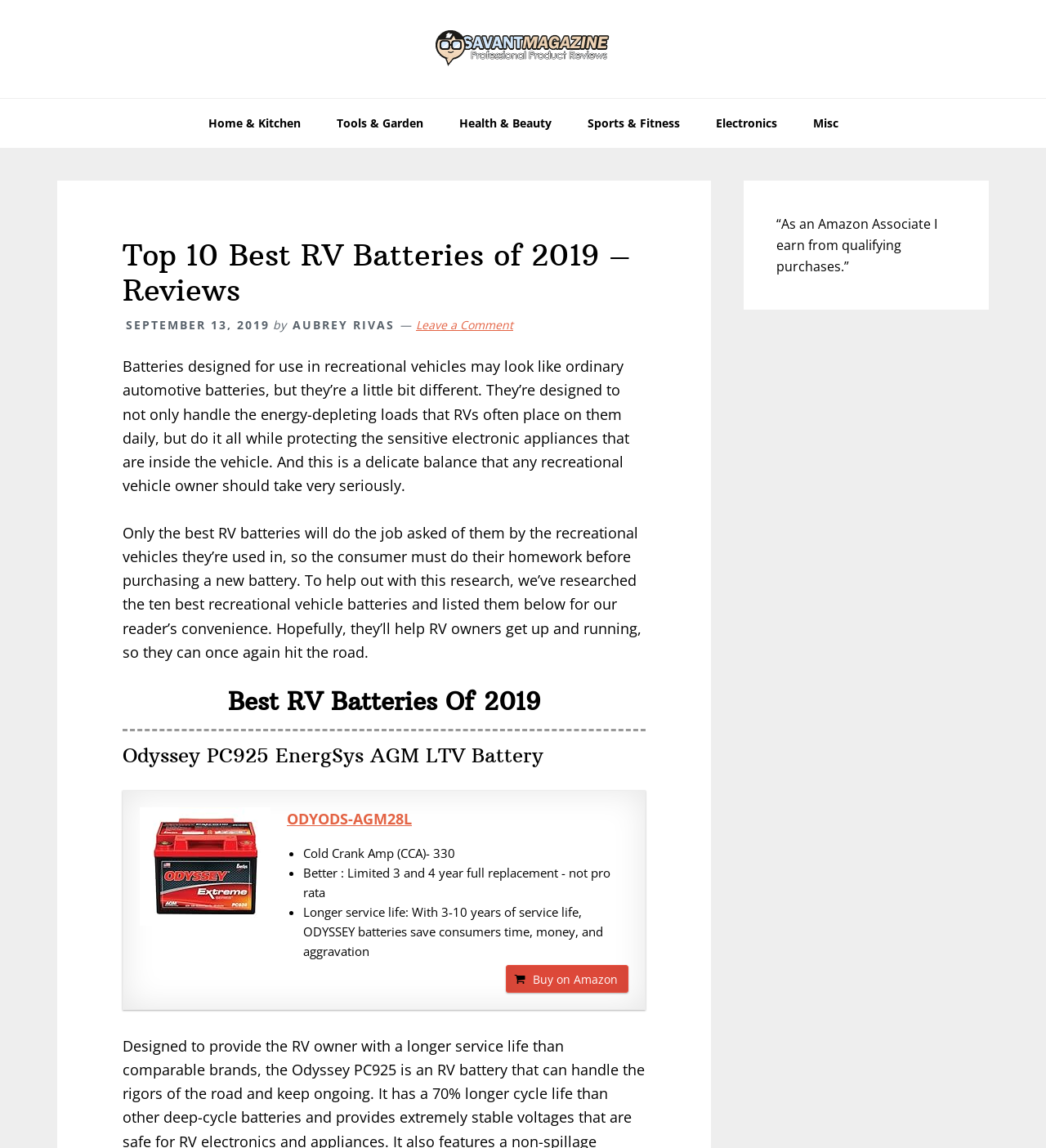Indicate the bounding box coordinates of the element that must be clicked to execute the instruction: "Go to the Home & Kitchen category". The coordinates should be given as four float numbers between 0 and 1, i.e., [left, top, right, bottom].

[0.183, 0.086, 0.303, 0.129]